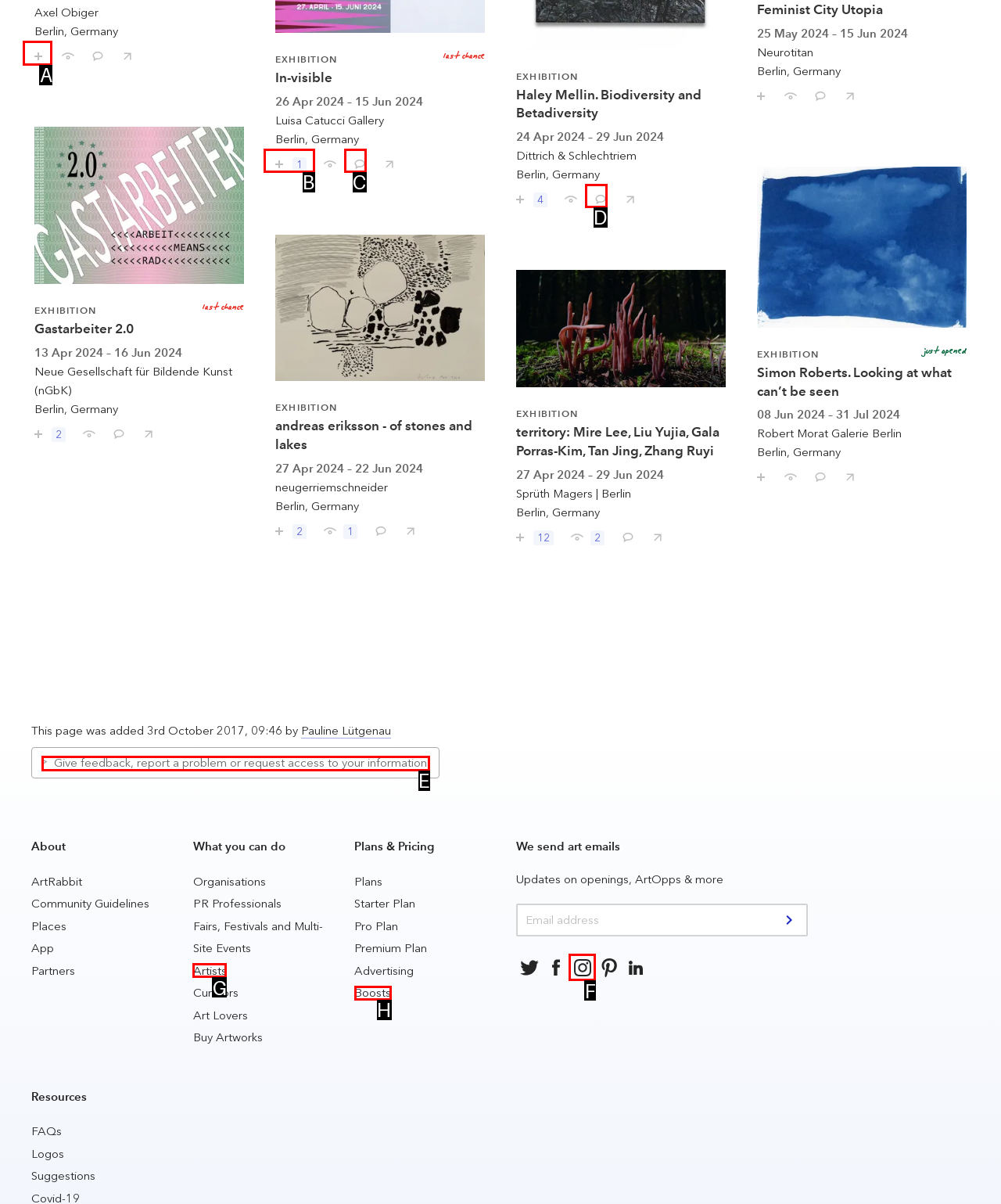Point out the HTML element I should click to achieve the following task: Save TALES FROM A THIRD SPACE - Chapter 2: “Desterritorialización del Poder” Provide the letter of the selected option from the choices.

A